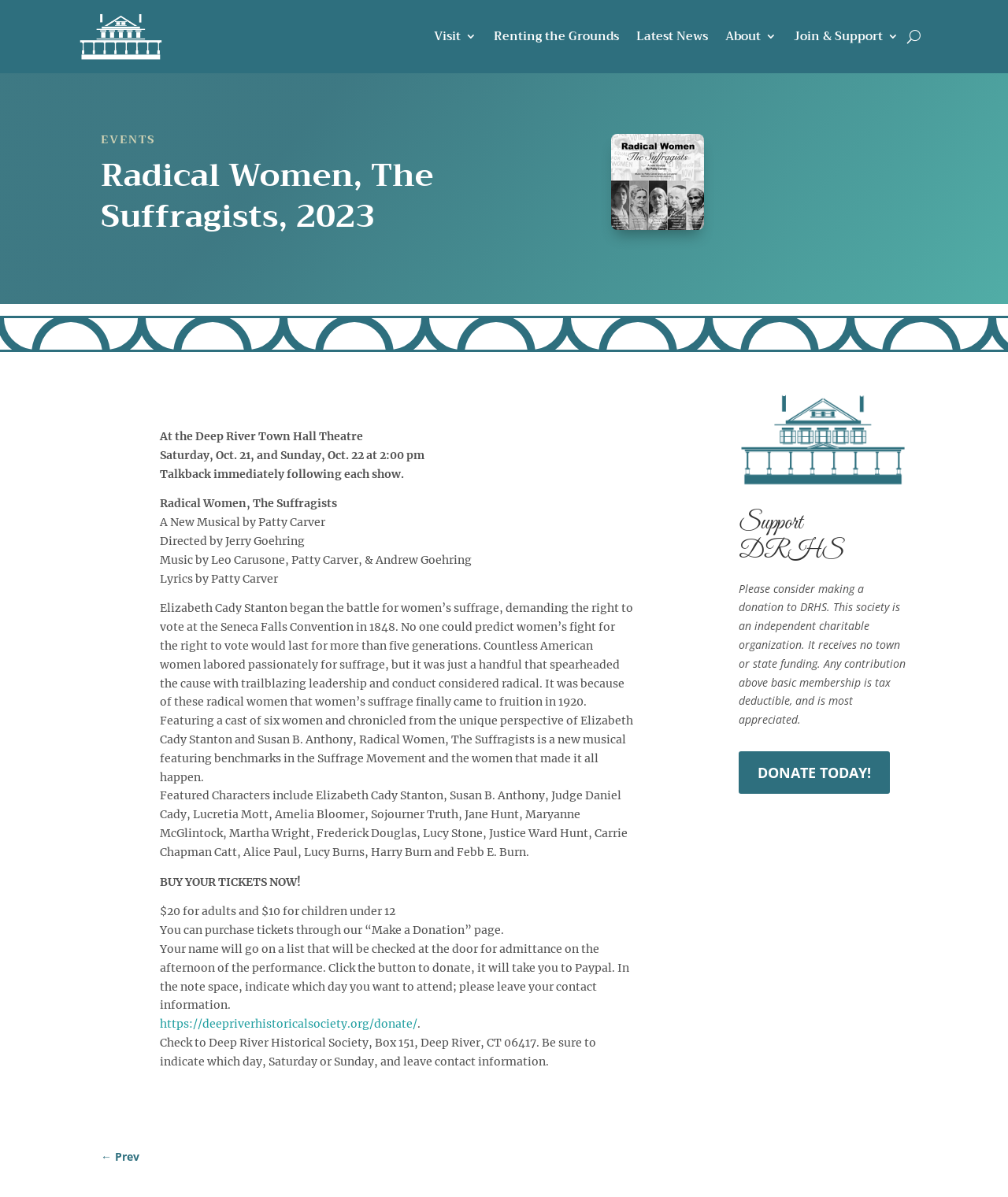Examine the screenshot and answer the question in as much detail as possible: How much do tickets cost for children under 12?

Tickets cost $10 for children under 12, as mentioned in the text '$20 for adults and $10 for children under 12' on the webpage.